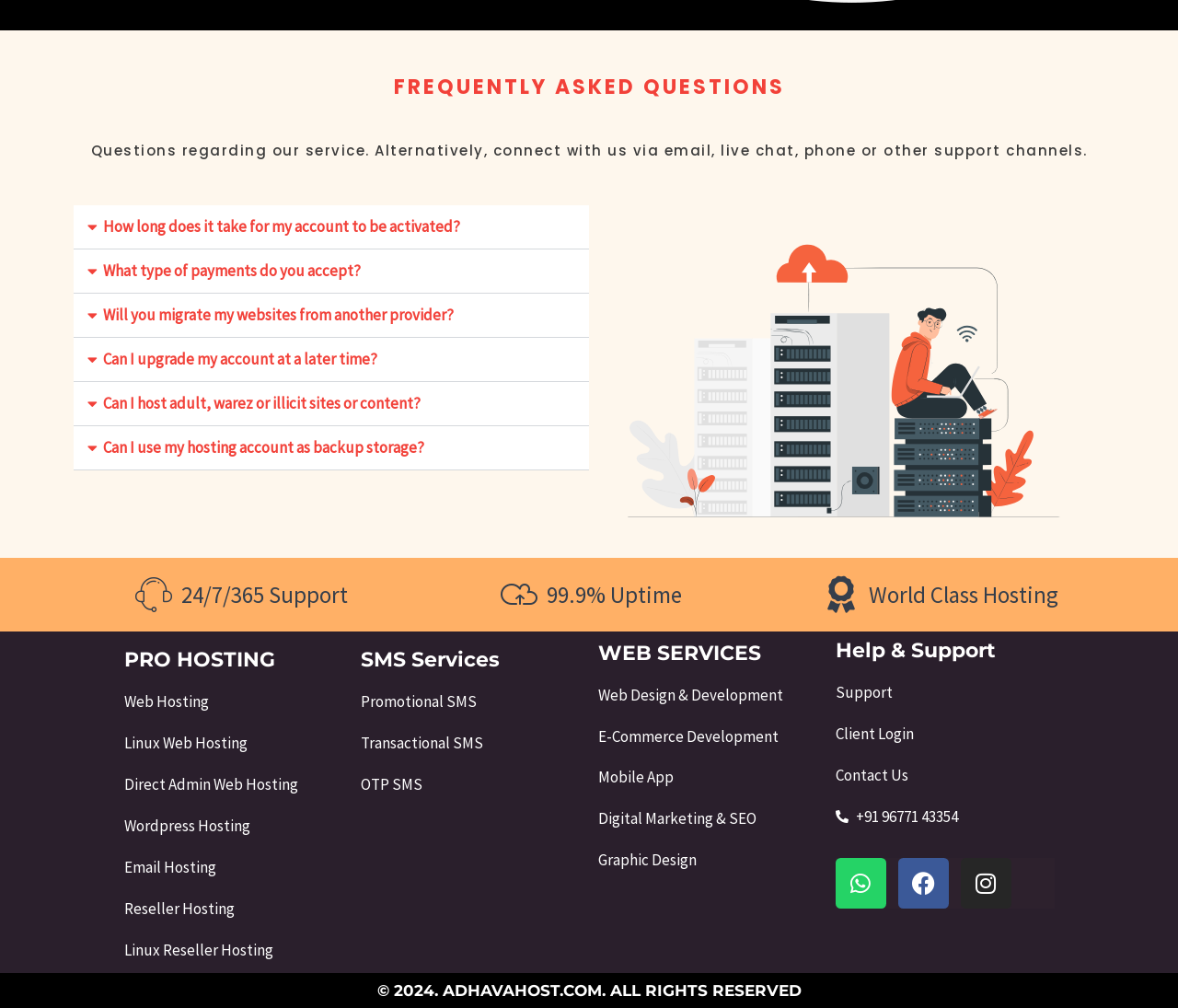What is the copyright year of the website? Analyze the screenshot and reply with just one word or a short phrase.

2024